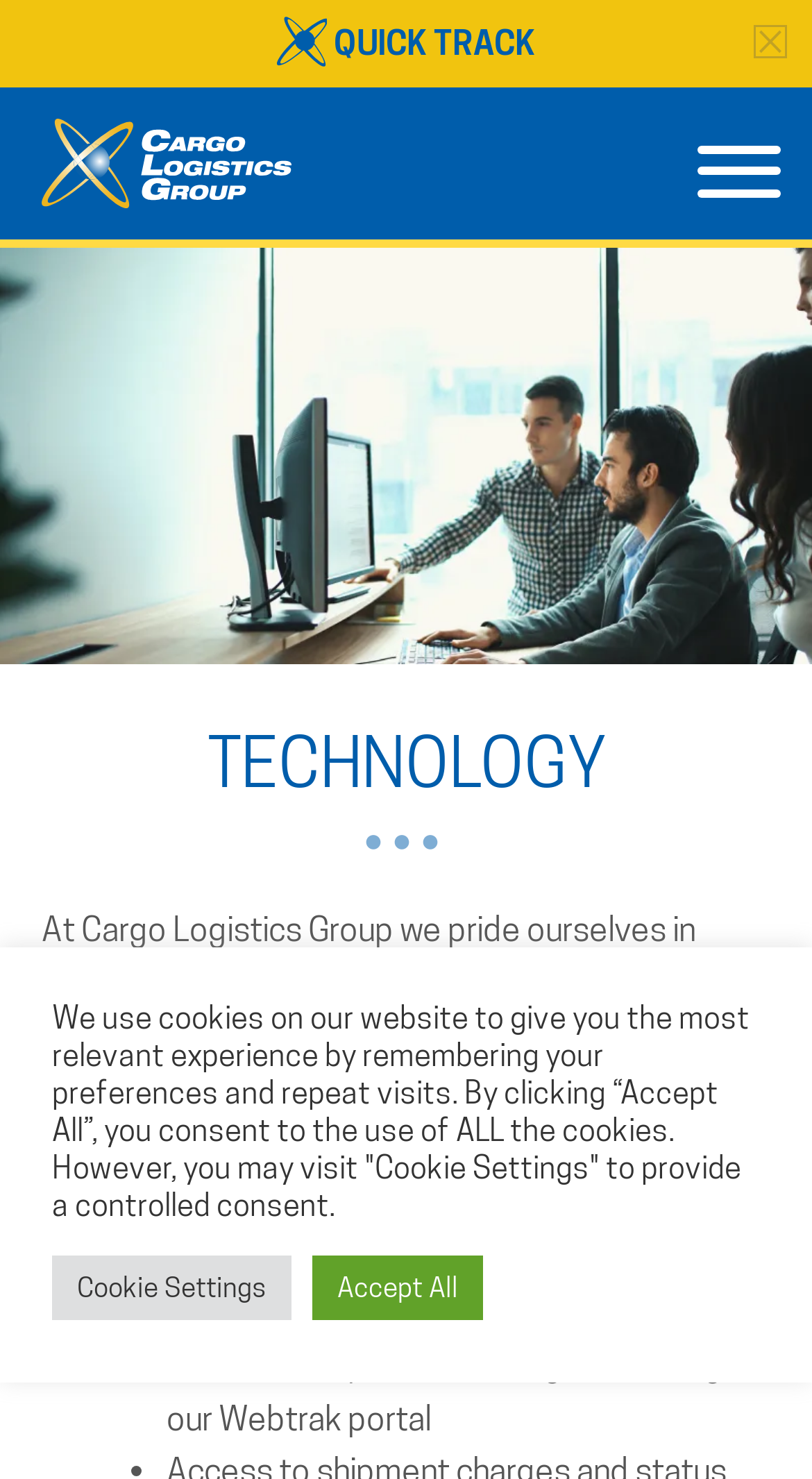What is the function of the QUICK TRACK heading?
Please answer the question with a detailed response using the information from the screenshot.

The function of the QUICK TRACK heading is not explicitly stated on the webpage, but it may be related to tracking shipments or packages based on its name.